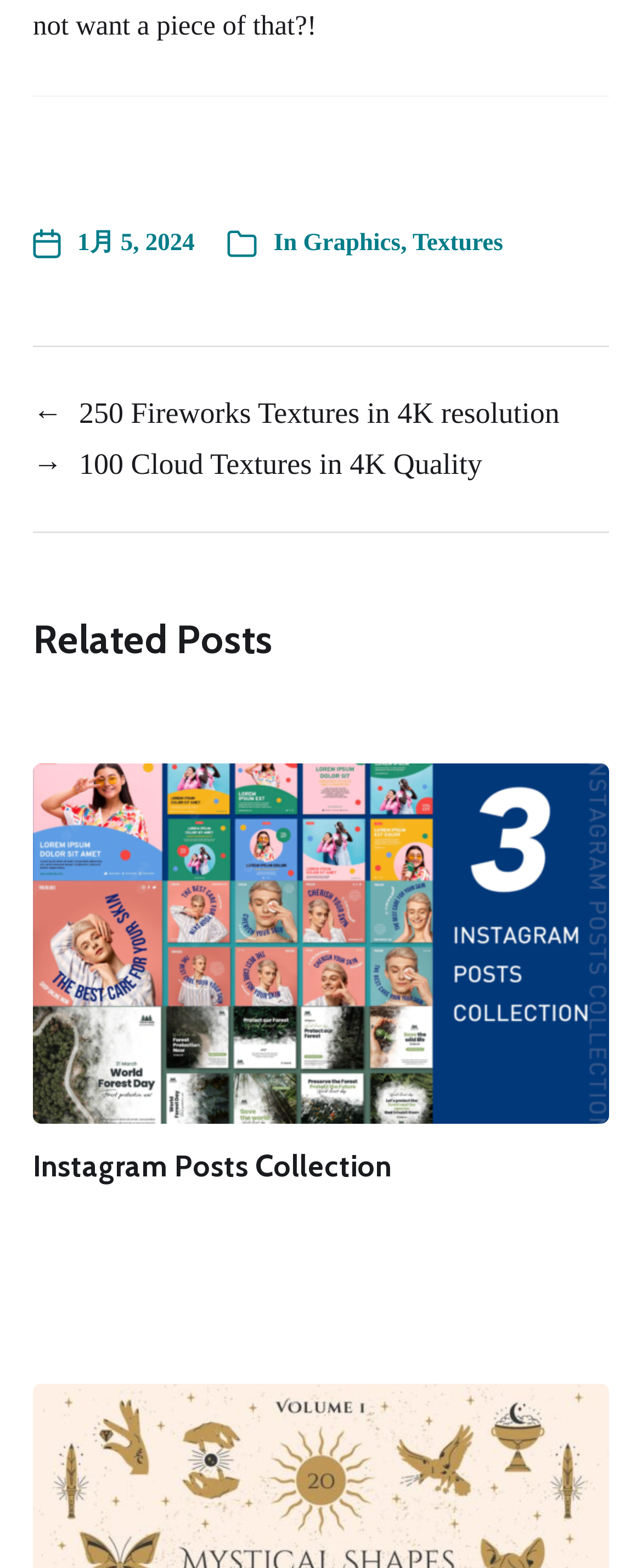What is the navigation section for?
Refer to the image and provide a one-word or short phrase answer.

文章